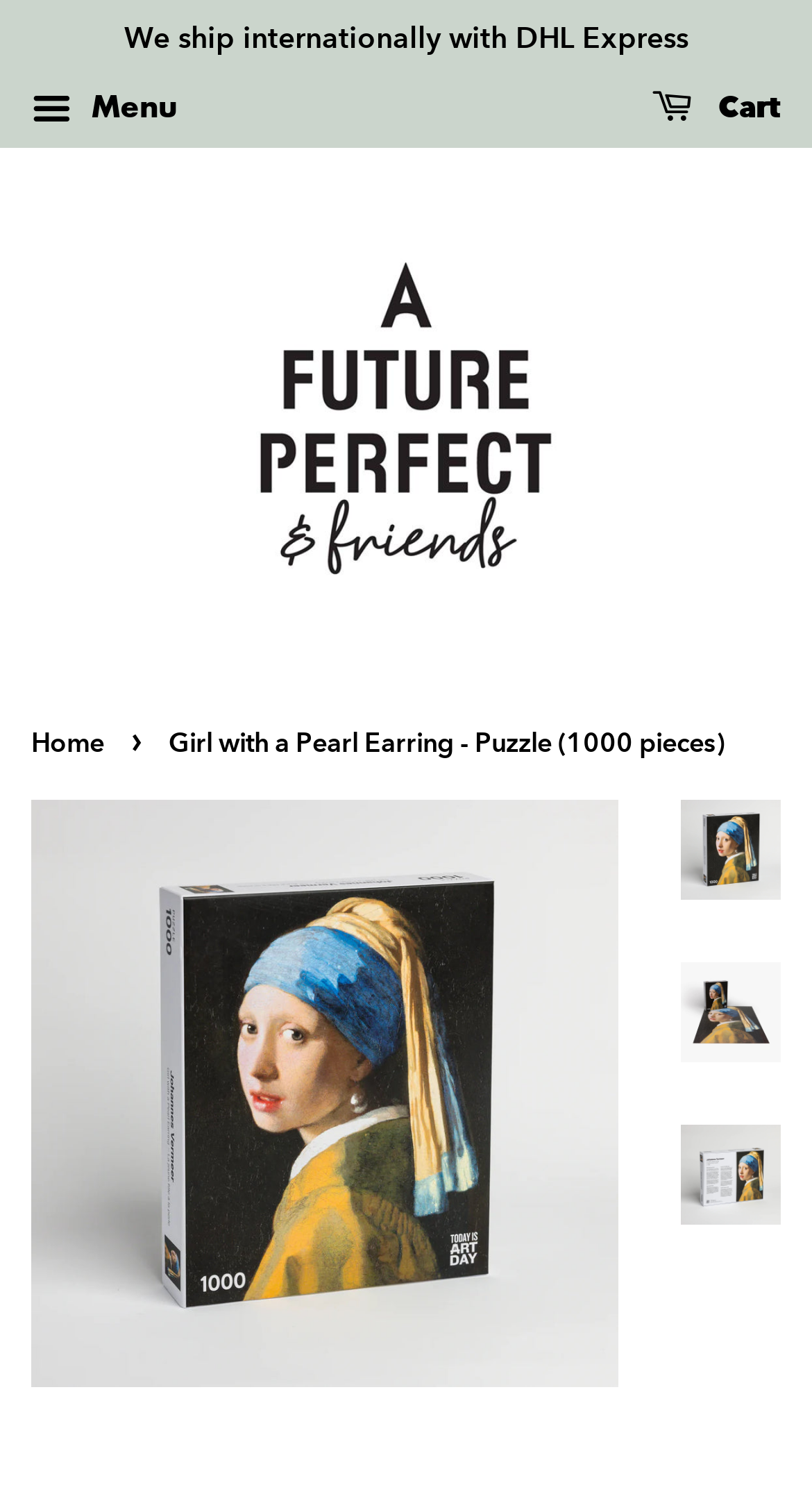What is the shipping method used?
Answer the question with a single word or phrase, referring to the image.

DHL Express